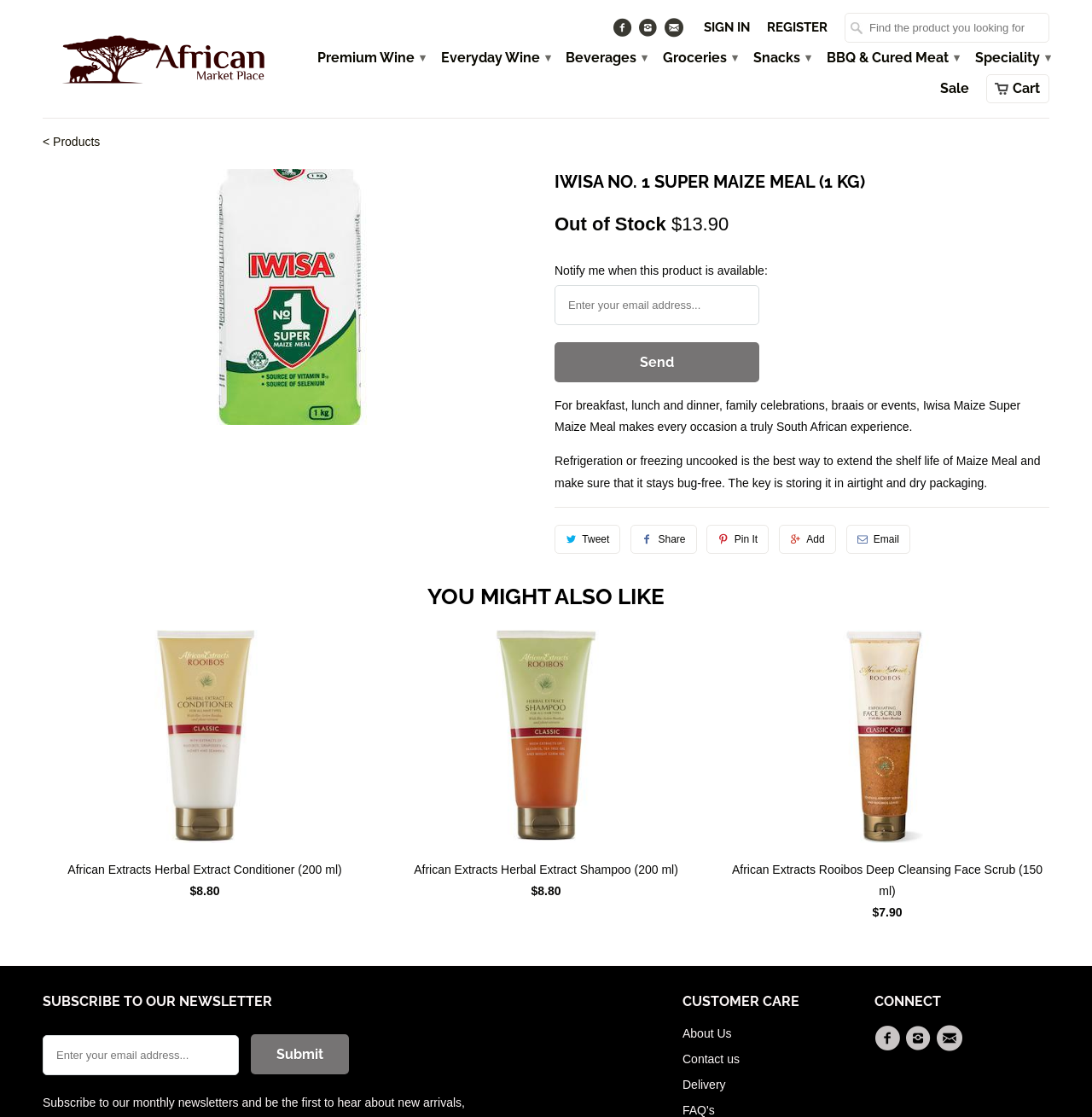Find the bounding box coordinates of the clickable area that will achieve the following instruction: "Search for a product".

[0.773, 0.011, 0.961, 0.038]